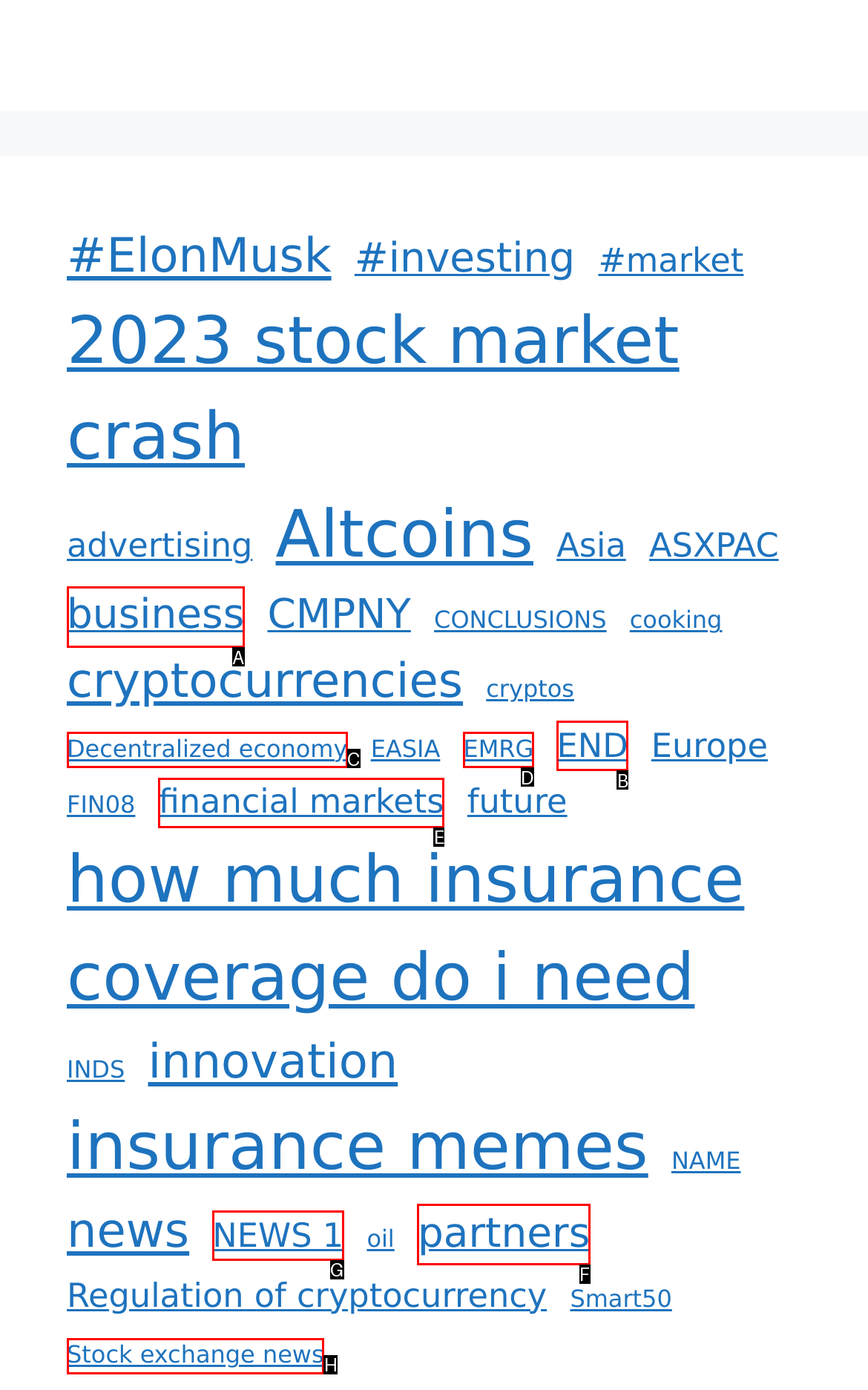Select the option that matches the description: Locks and tenant access. Answer with the letter of the correct option directly.

None